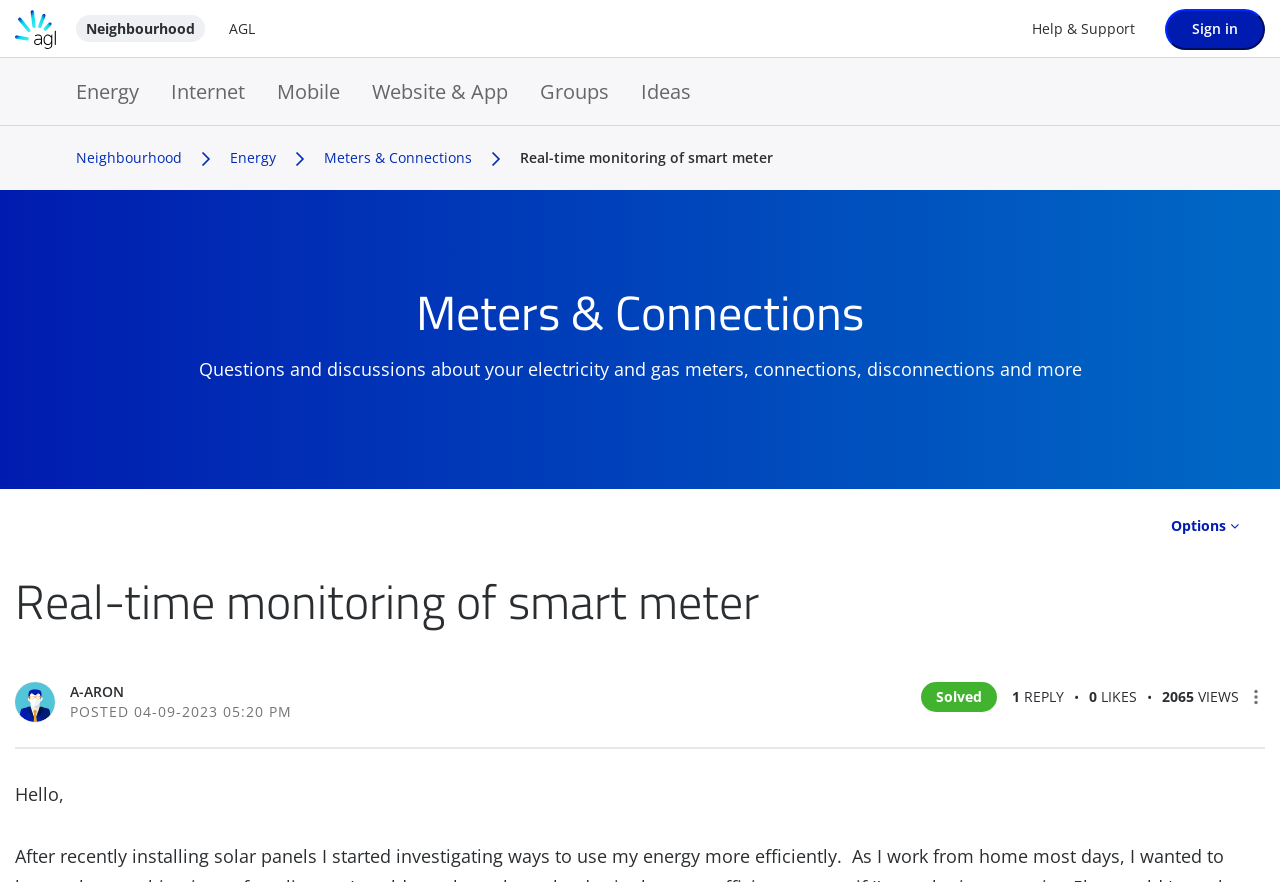Please provide a comprehensive response to the question based on the details in the image: What is the logo of the website?

The logo of the website is located at the top left corner of the webpage, and it is an image with the text 'AGL'.